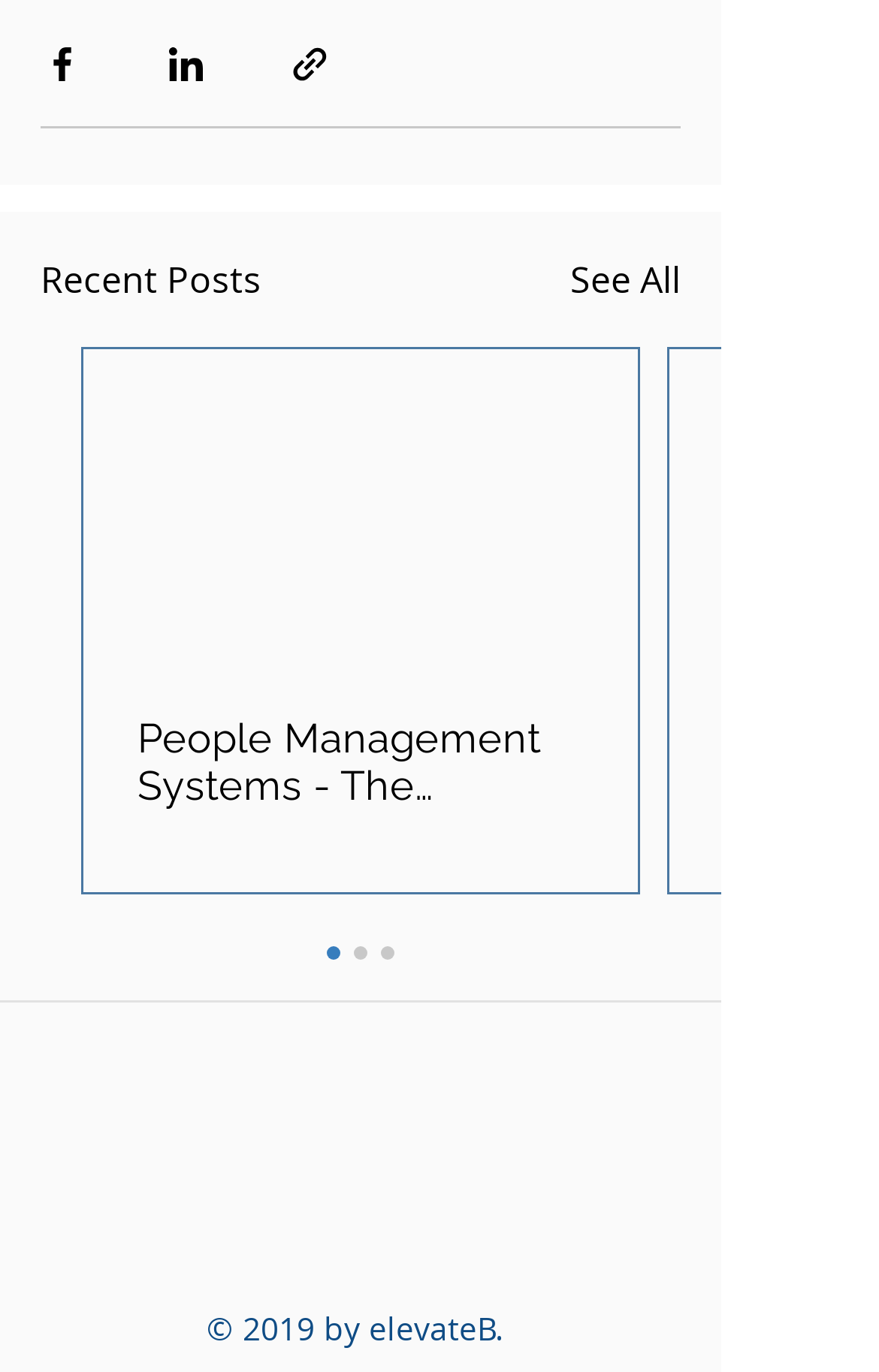How many social media sharing options are available?
Answer the question with as much detail as possible.

There are three social media sharing options available, which are 'Share via Facebook', 'Share via LinkedIn', and 'Share via link', each represented by a button with an image.